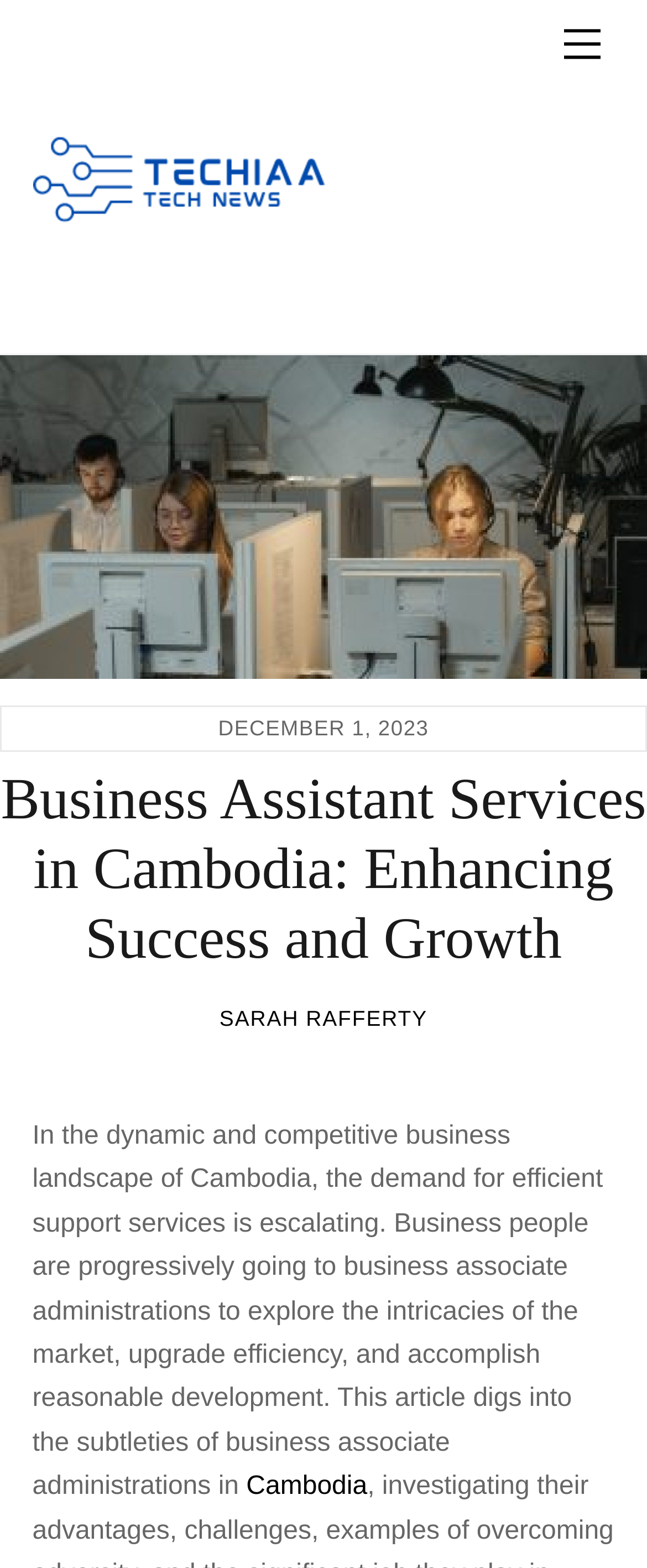Elaborate on the webpage's design and content in a detailed caption.

The webpage is about business assistant services in Cambodia, with a focus on enhancing success and growth. At the top right corner, there is a "Menu" link. On the top left, there is a "Techiaa" link accompanied by a "Techiaa" image. Below this, a large figure takes up the full width of the page, containing a "Cambodia" link and an image of Cambodia.

Further down, a time element is displayed, showing the date "DECEMBER 1, 2023". The main heading "Business Assistant Services in Cambodia: Enhancing Success and Growth" is centered on the page, with a link to the same title below it.

The main content of the page is an article written by SARAH RAFFERTY, which discusses the growing demand for efficient support services in Cambodia's competitive business landscape. The article explores how business people are seeking business associate administrations to navigate the market, improve efficiency, and achieve reasonable growth. The text is divided into paragraphs, with a link to "Cambodia" in the middle of the article.

At the bottom right corner, a "Back To Top" link is provided, allowing users to easily navigate back to the top of the page.